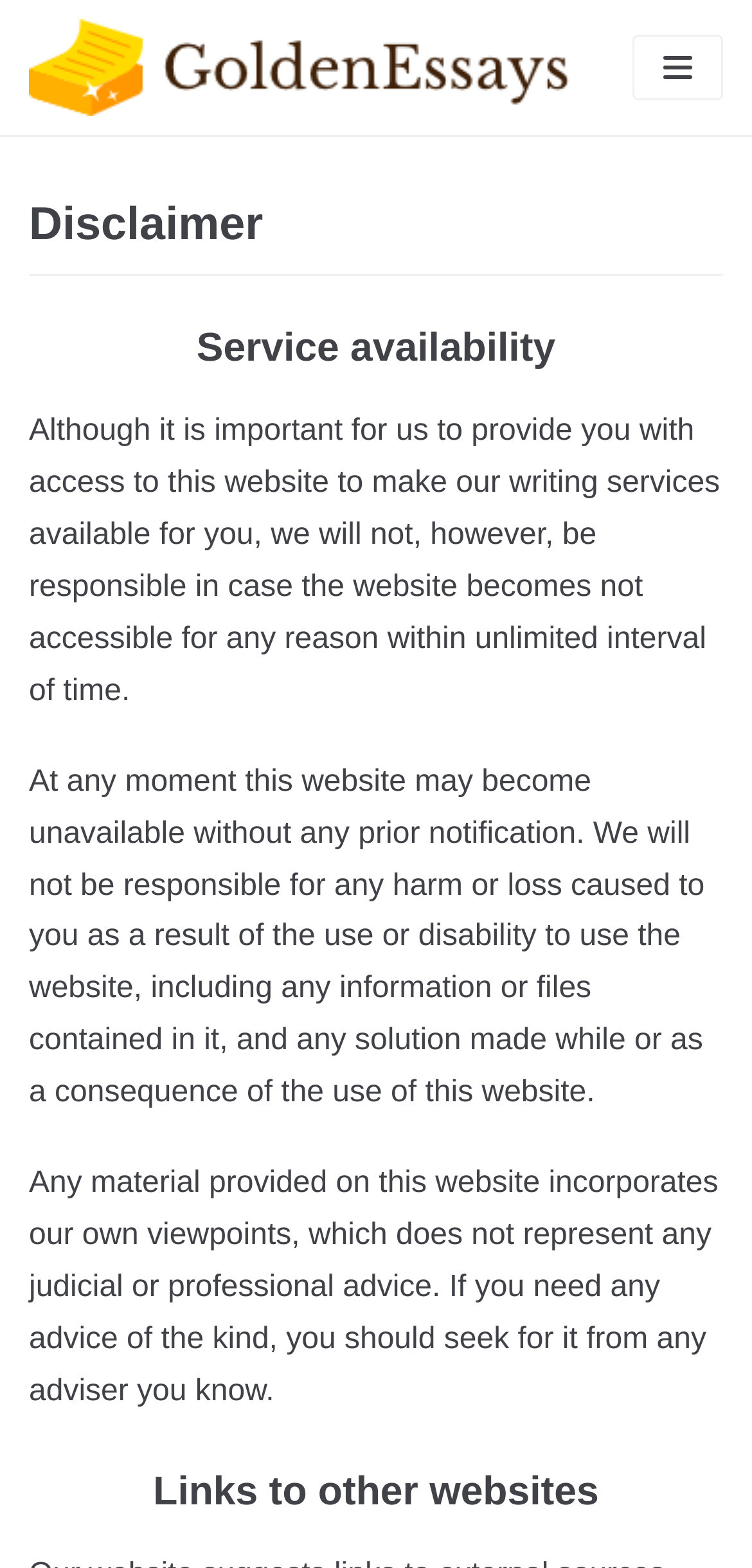What type of advice should users seek?
Look at the image and respond with a one-word or short phrase answer.

Judicial or professional